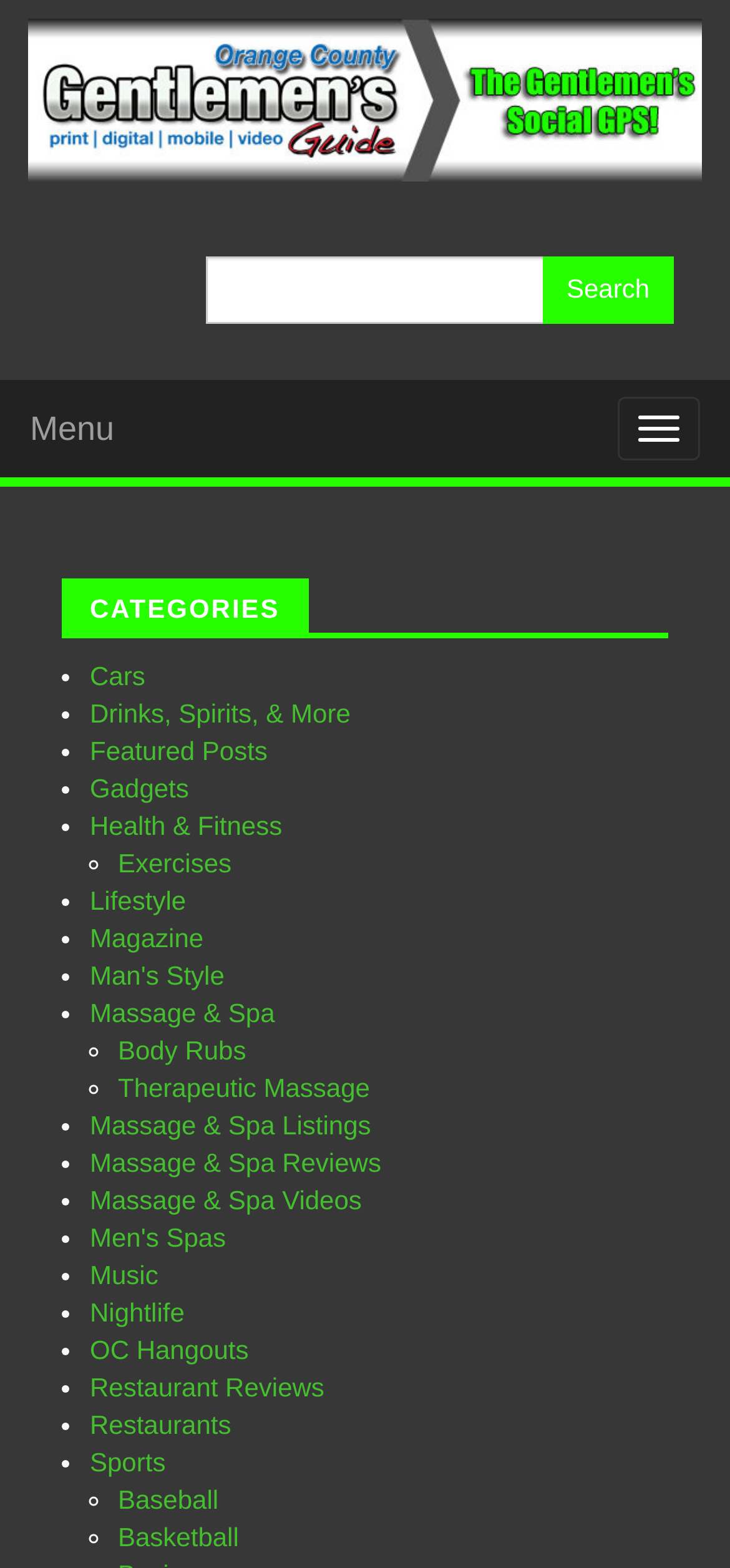Find the bounding box coordinates for the UI element whose description is: "Restaurant Reviews". The coordinates should be four float numbers between 0 and 1, in the format [left, top, right, bottom].

[0.123, 0.875, 0.444, 0.894]